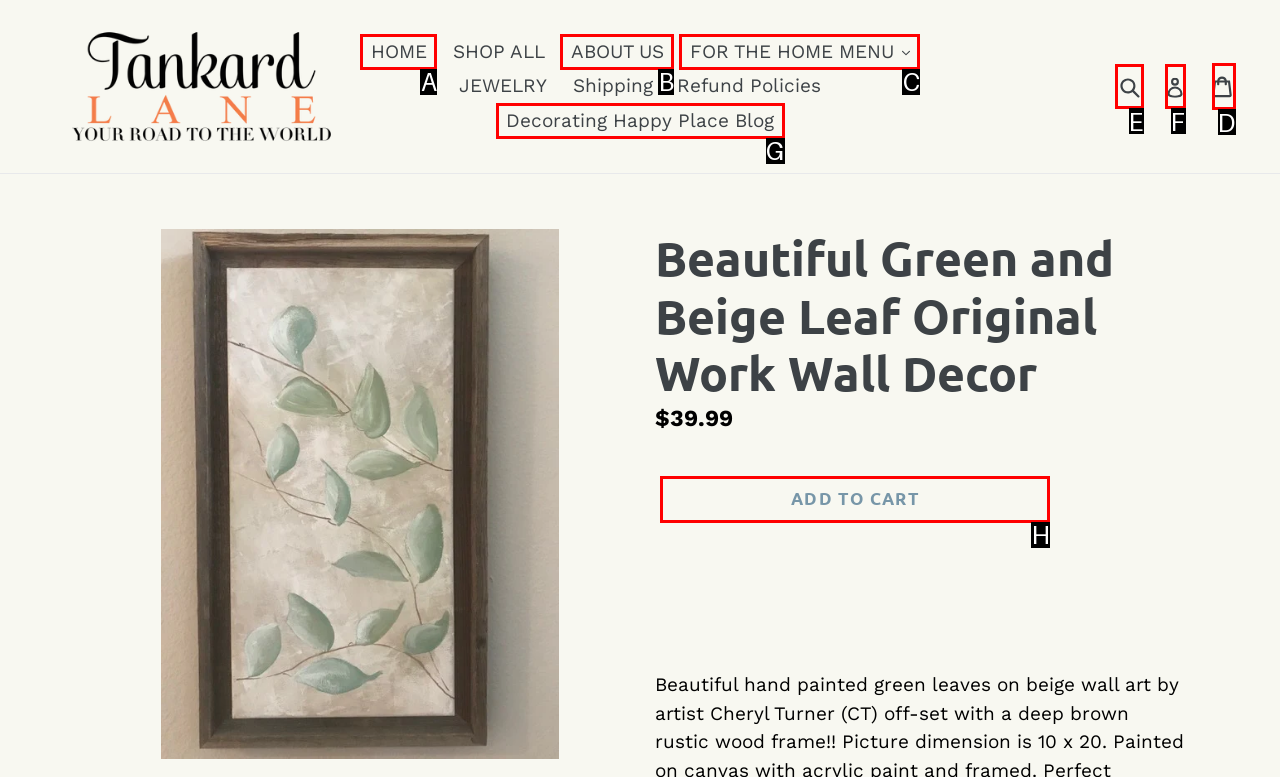Pick the HTML element that should be clicked to execute the task: Add the wall decor to cart
Respond with the letter corresponding to the correct choice.

H